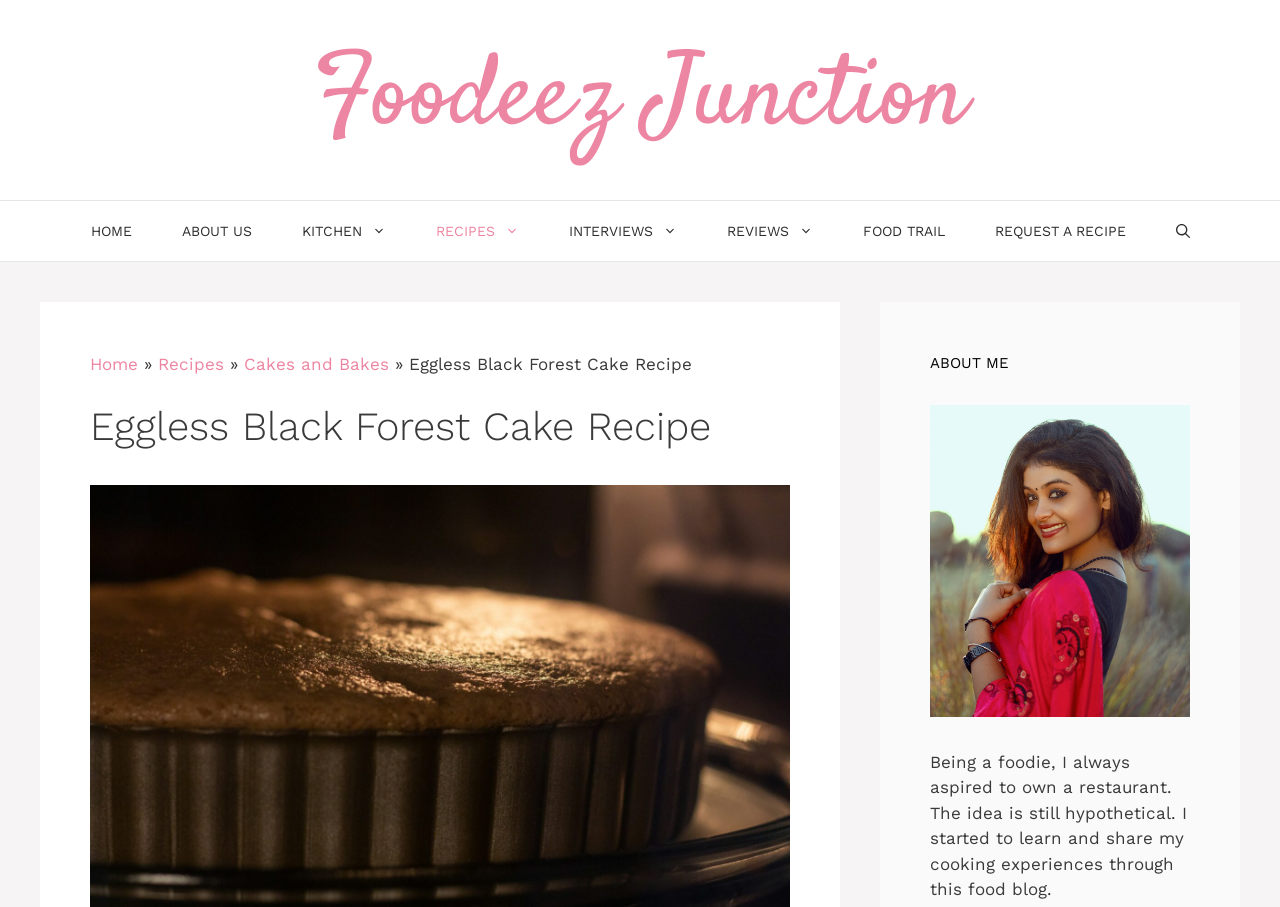Answer the following in one word or a short phrase: 
Who is the founder of Foodeez Junction?

Sara Khan